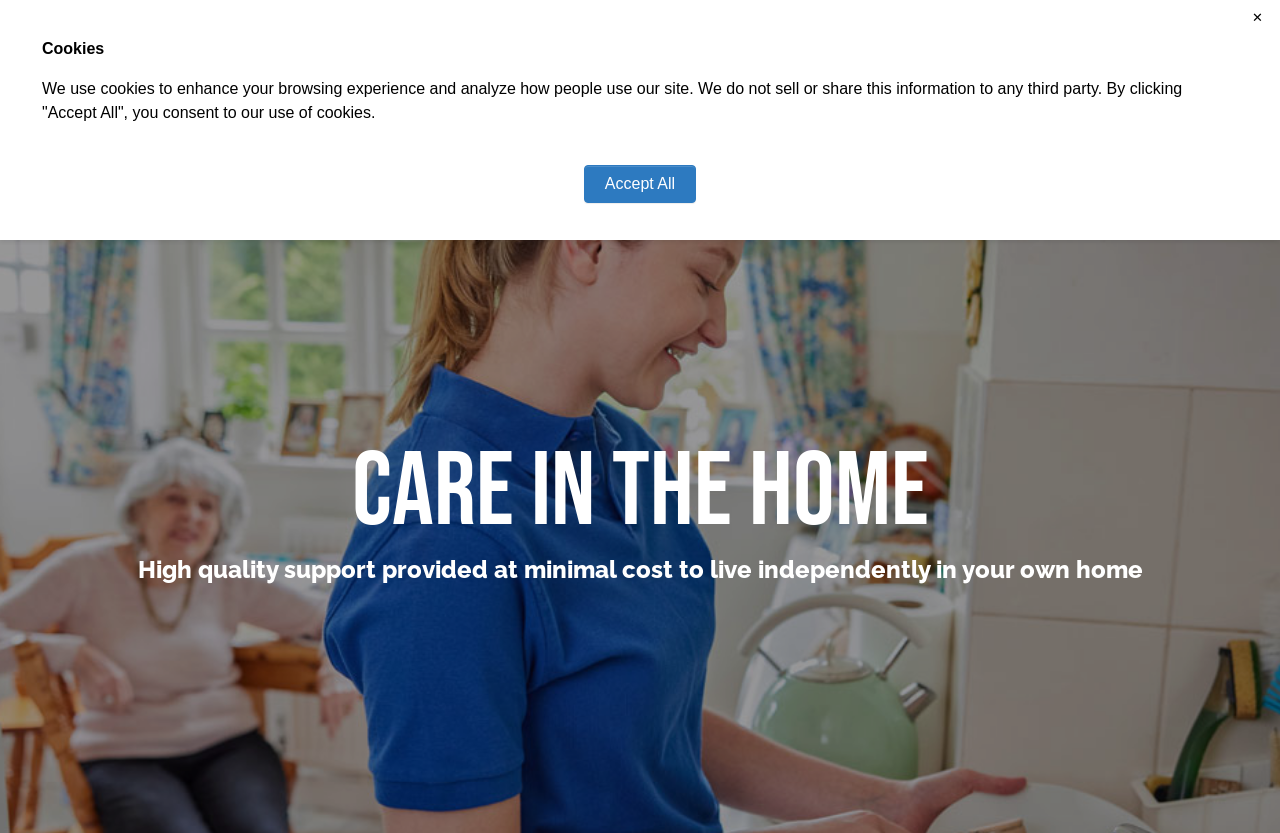Please determine the bounding box coordinates of the element to click in order to execute the following instruction: "Go to Estuary League homepage". The coordinates should be four float numbers between 0 and 1, specified as [left, top, right, bottom].

[0.009, 0.013, 0.11, 0.083]